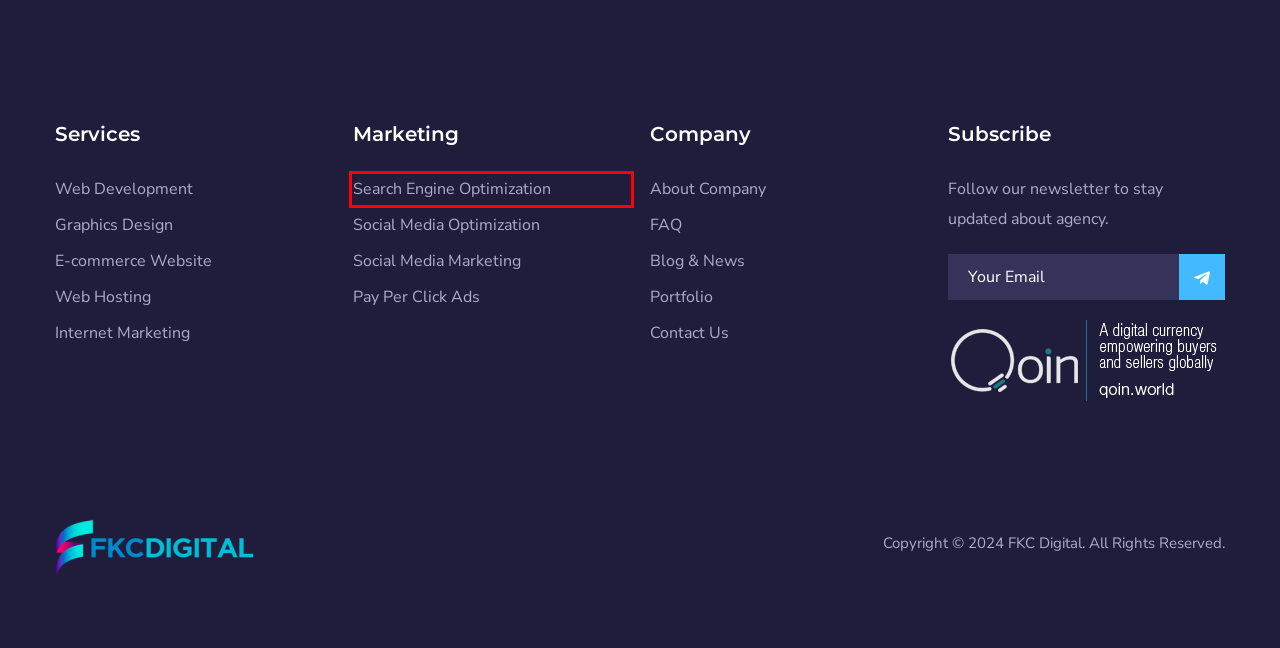You have received a screenshot of a webpage with a red bounding box indicating a UI element. Please determine the most fitting webpage description that matches the new webpage after clicking on the indicated element. The choices are:
A. E-commerce Website Development | Ecommerce Agency In Melbourne
B. Search Engine Optimization Agency Melbourne - SEO Services
C. Web Design & Development - Web Design & Development Melbourne
D. Web Hosting Melbourne | Cpanel Web Hosting
E. Social Media Optimization Agency in Melbourne | SMO Services Melbourne
F. PPC Agency Melbourne | AdWords Pay Per Click Company
G. Internet Marketing Agency in Melbourne | Internet Marketing Services
H. Social Media Marketing Agency in Melbourne | SMM Services Melbourne

B